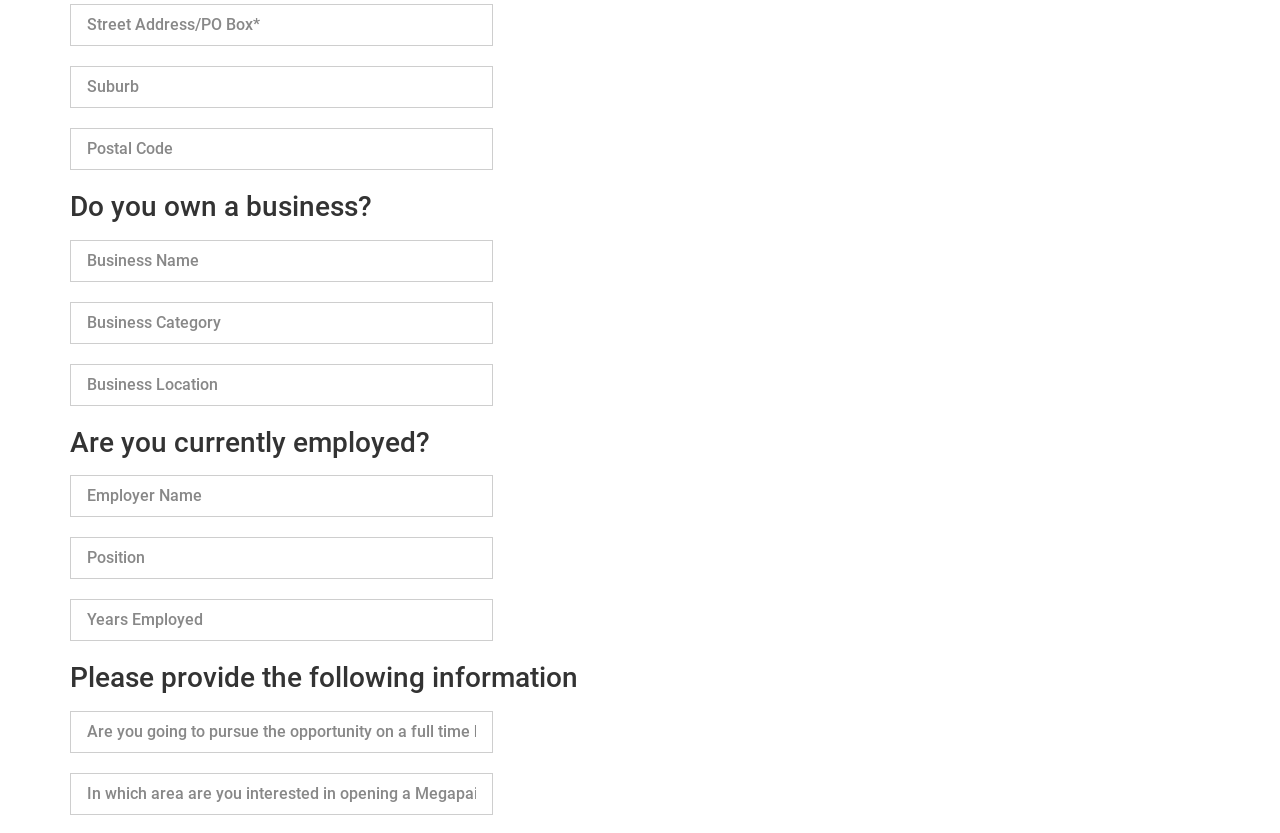What is the last field in the 'Please provide the following information' section?
Using the information from the image, give a concise answer in one word or a short phrase.

In which area are you interested in opening a Megapaints store?